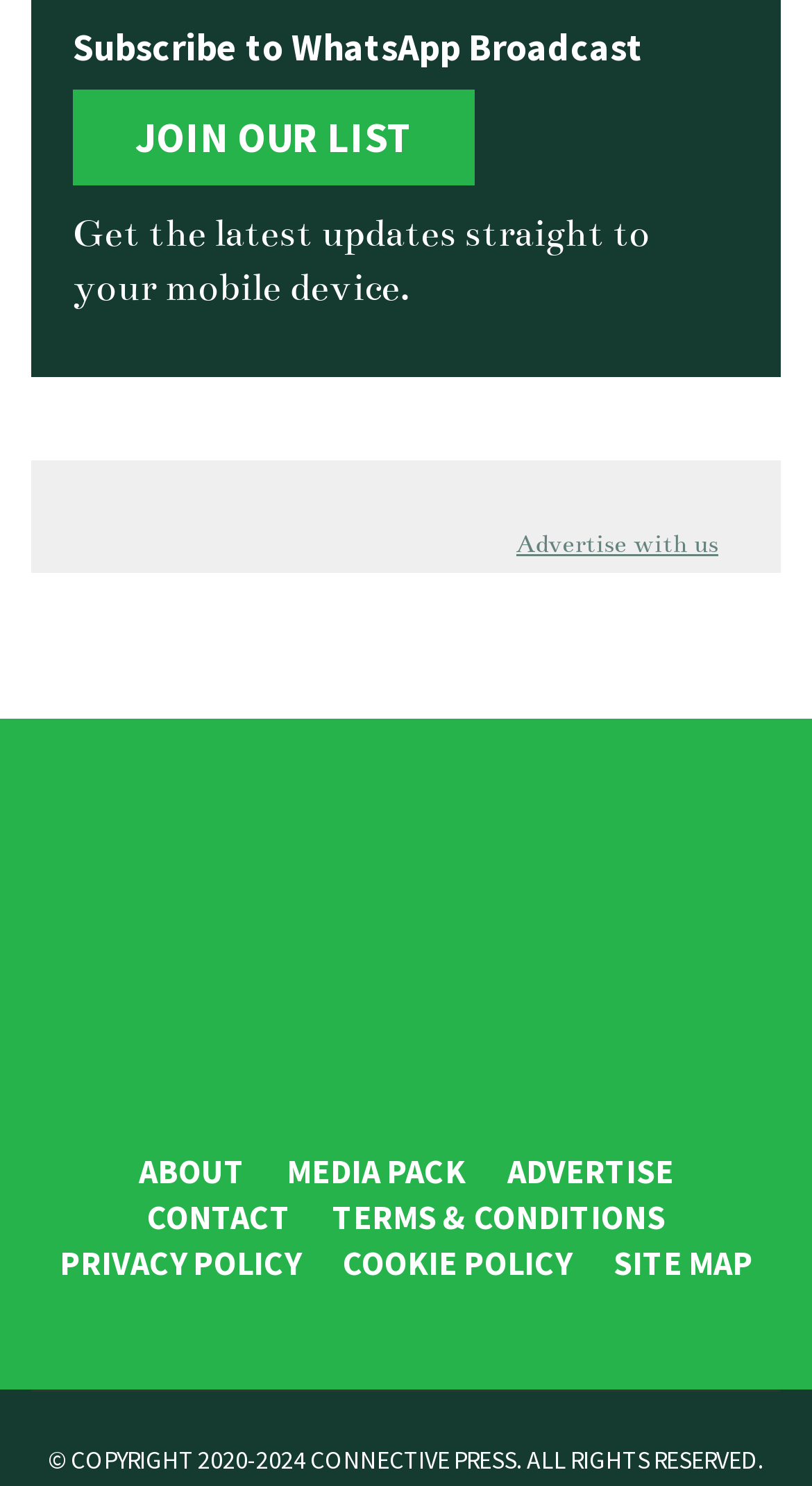Extract the bounding box for the UI element that matches this description: "shuttle bus on Long Island".

None